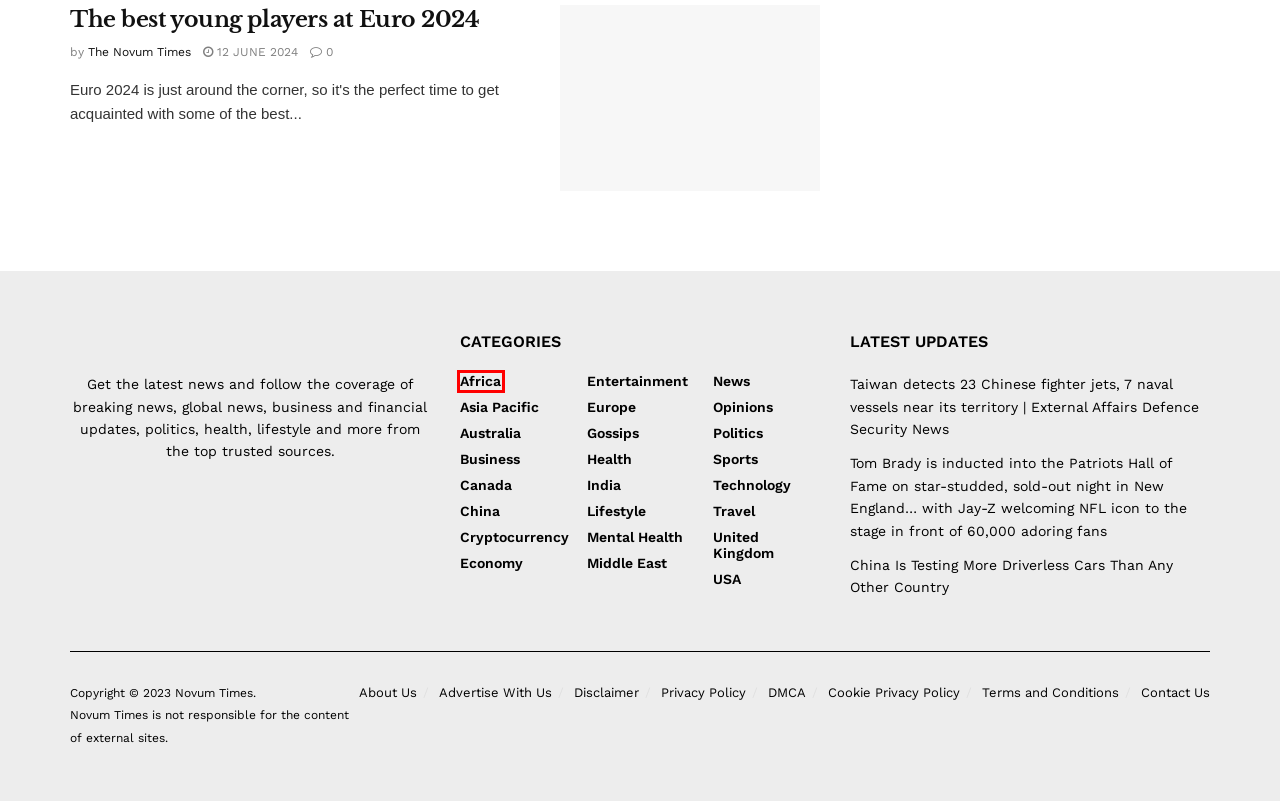Inspect the screenshot of a webpage with a red rectangle bounding box. Identify the webpage description that best corresponds to the new webpage after clicking the element inside the bounding box. Here are the candidates:
A. About Us - The Novum Times
B. News - The Novum Times
C. Advertise With Us - The Novum Times
D. Terms and Conditions - The Novum Times
E. Africa - The Novum Times
F. The best young players at Euro 2024 - The Novum Times
G. Mental Health - The Novum Times
H. DMCA - The Novum Times

E